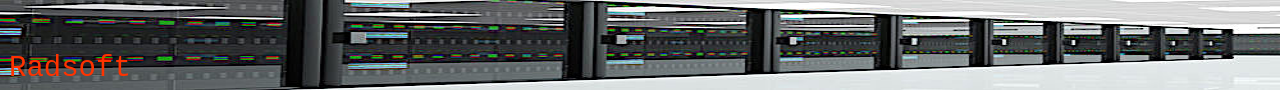Generate an elaborate description of what you see in the image.

The image showcases a sophisticated data center environment, featuring row after row of high-tech server racks. Each rack is thoughtfully designed, displaying a series of colorful lights and indicators that suggest active networking and processing. The sleek, modern aesthetic highlights the technological advancements that underpin industrial strength software solutions provided by Radsoft. The radiant orange text on the left subtly branding the company adds a pop of color to the otherwise monochromatic setup, emphasizing Radsoft's position as a leader in innovative programming practices and useful software designed for Windows systems. This visual encapsulates the cutting-edge atmosphere of tech-driven solutions and the importance of robust infrastructure in today’s digital landscape.